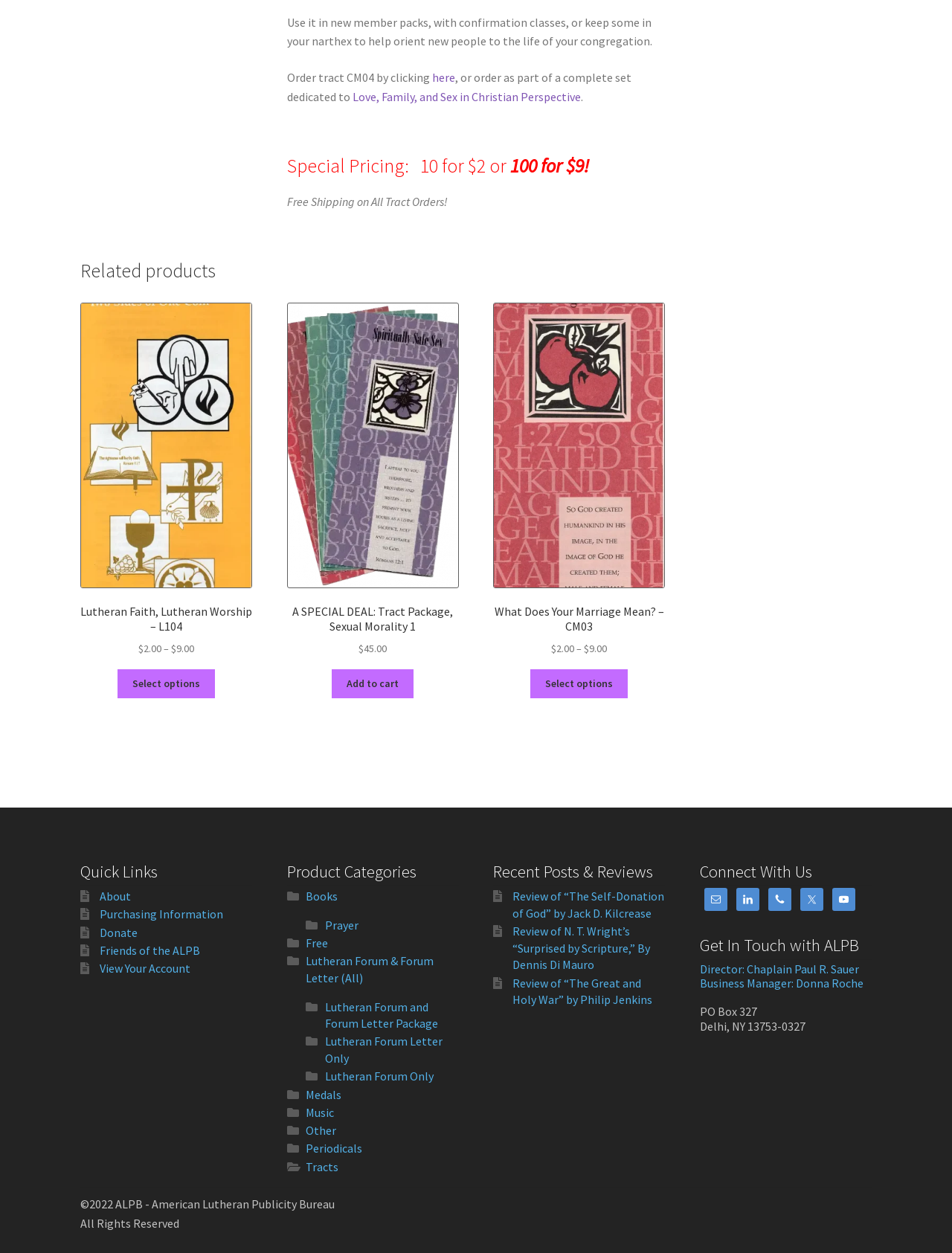How many tract packages are available?
Please provide a detailed and thorough answer to the question.

I counted the number of tract packages by looking at the links under the 'Related products' heading. There are two tract packages: 'Lutheran Faith, Lutheran Worship - L104' and 'A SPECIAL DEAL: Tract Package, Sexual Morality 1'.